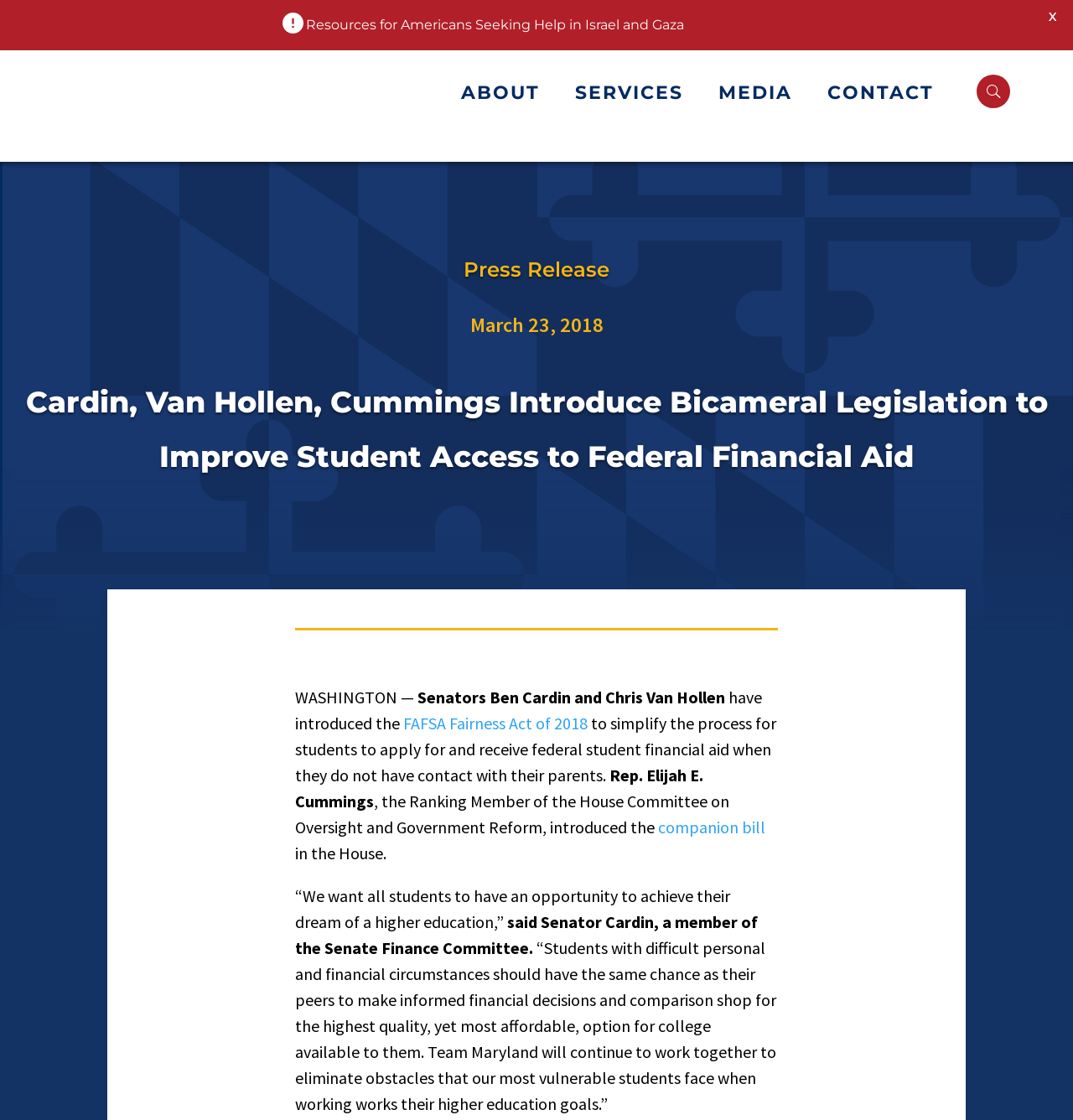Analyze the image and provide a detailed answer to the question: What is the purpose of the FAFSA Fairness Act of 2018?

I found the purpose of the FAFSA Fairness Act of 2018 by reading the static text elements that describe the act. The text mentions that the act is intended 'to simplify the process for students to apply for and receive federal student financial aid when they do not have contact with their parents'.